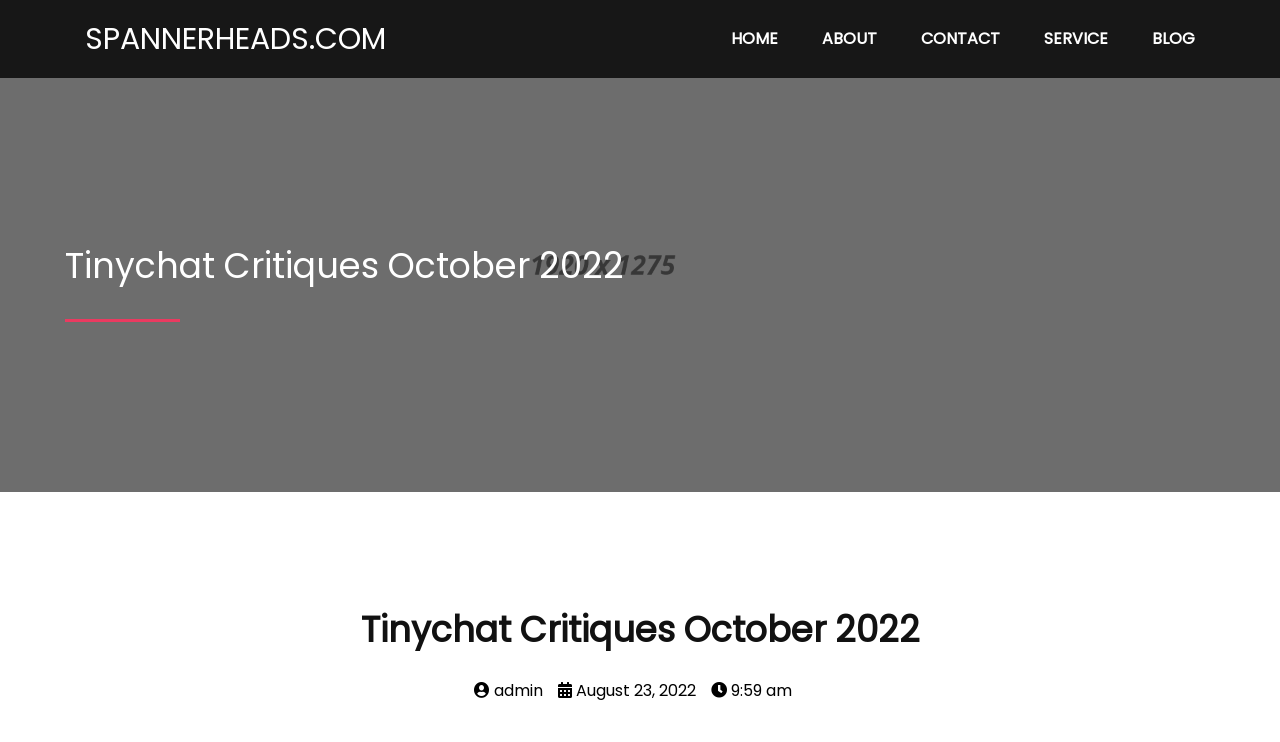Give an in-depth explanation of the webpage layout and content.

The webpage is about Tinychat Critiques in October 2022, as indicated by the title. At the top left, there is a link to the website's homepage, "SPANNERHEADS.COM". 

To the right of the website's name, there are five navigation links: "HOME", "ABOUT", "CONTACT", "SERVICE", and "BLOG", which are evenly spaced and aligned horizontally. 

Below the website's name, the main title "Tinychat Critiques October 2022" is displayed prominently. 

At the bottom of the page, there are three links: "admin" with an icon, "August 23, 2022" with a calendar icon, and "9:59 am" with a clock icon, which are aligned horizontally and positioned near the bottom of the page.